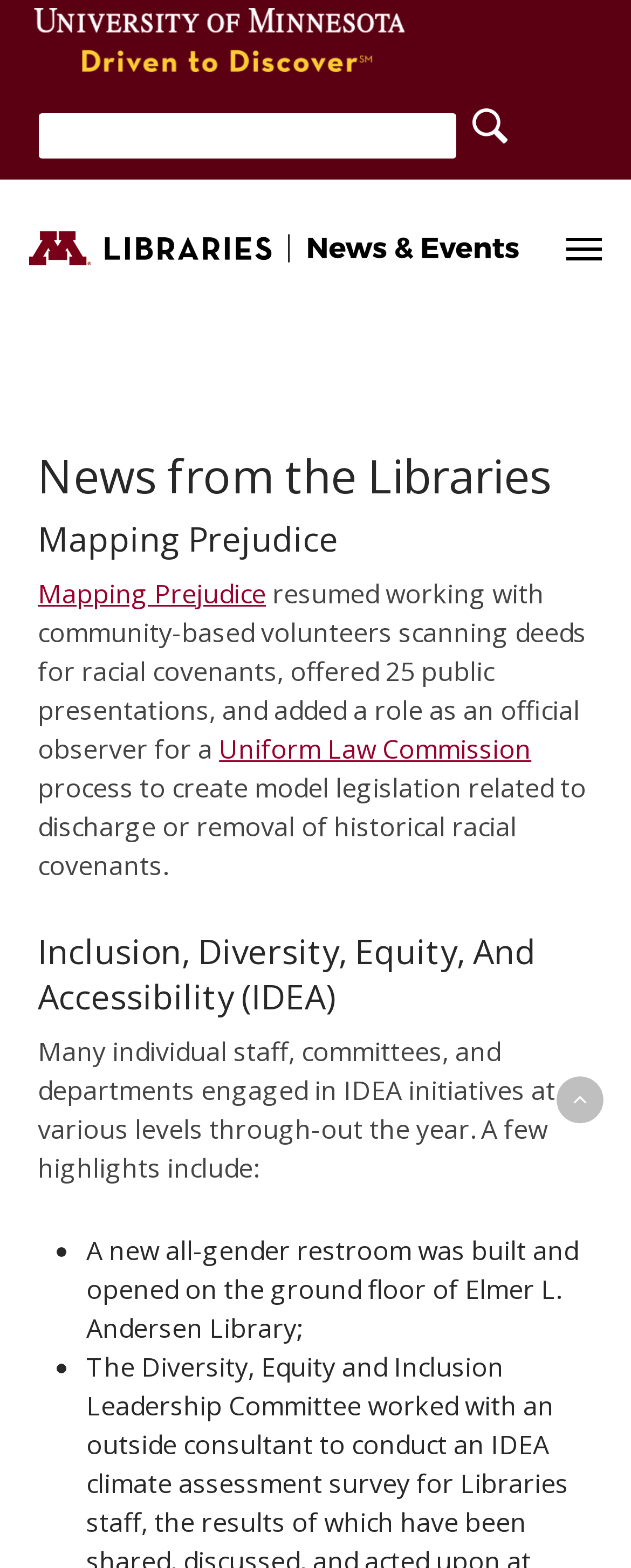Detail the features and information presented on the webpage.

The webpage is about news and events from the University of Minnesota Libraries. At the top left, there is a link to the University of Minnesota, accompanied by an image of the university's logo. Next to it, there is a search bar with a textbox and a search button. 

Below the search bar, there is a link to UMN Libraries News & Events, accompanied by an image. On the top right, there is a navigation menu button. 

The main content of the webpage is divided into sections, each with a heading. The first section is about "News from the Libraries" and "Mapping Prejudice", which has a link to the project. The text describes the project's activities, including working with community-based volunteers, offering public presentations, and adding a role as an official observer. There is also a link to the Uniform Law Commission.

The next section is about "Inclusion, Diversity, Equity, And Accessibility (IDEA)" and lists several initiatives undertaken by the libraries, including the construction of an all-gender restroom. The list is marked with bullet points. 

At the bottom right, there is a "Back to top" link.